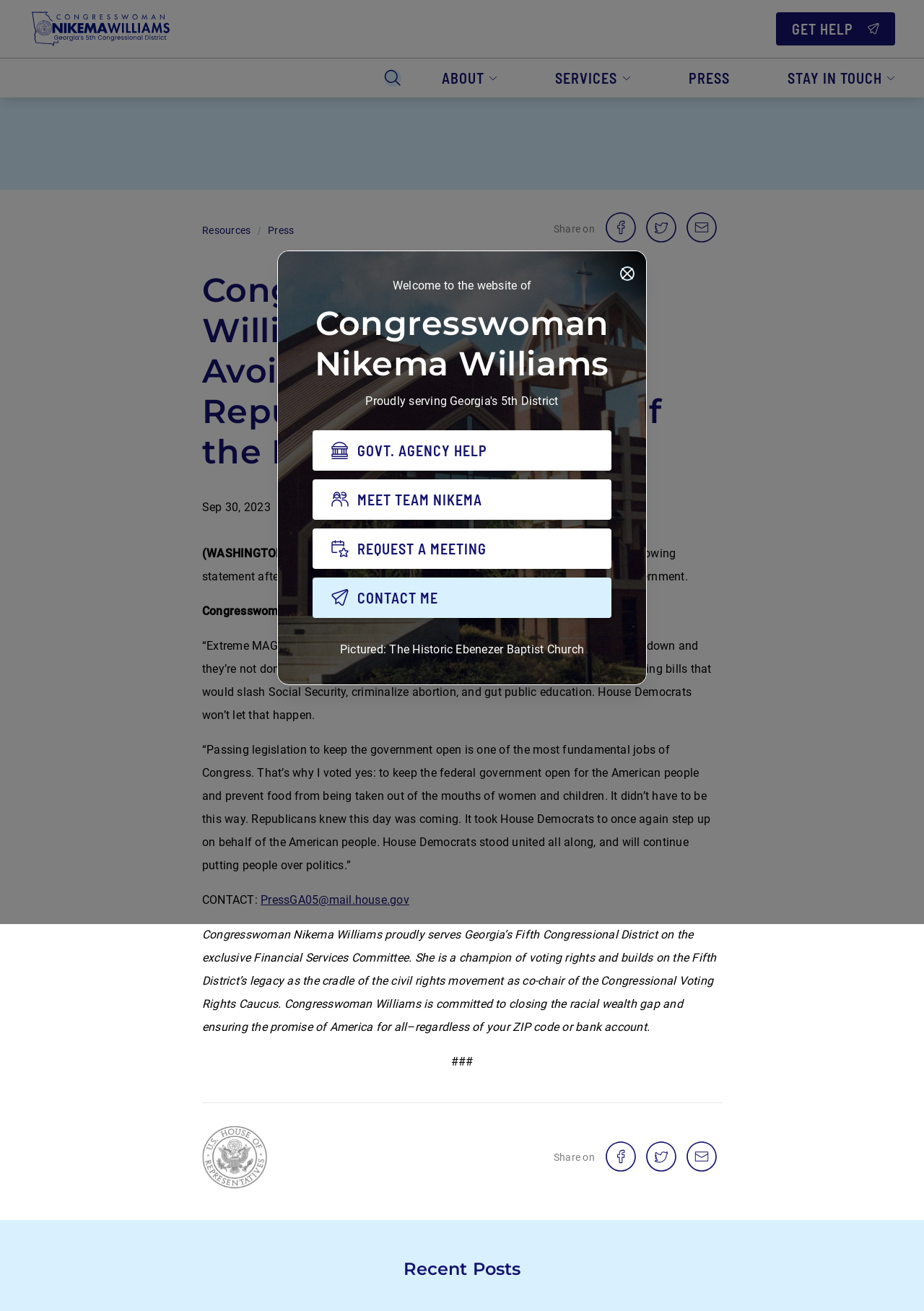Use a single word or phrase to respond to the question:
What is the district number of the congresswoman?

5th